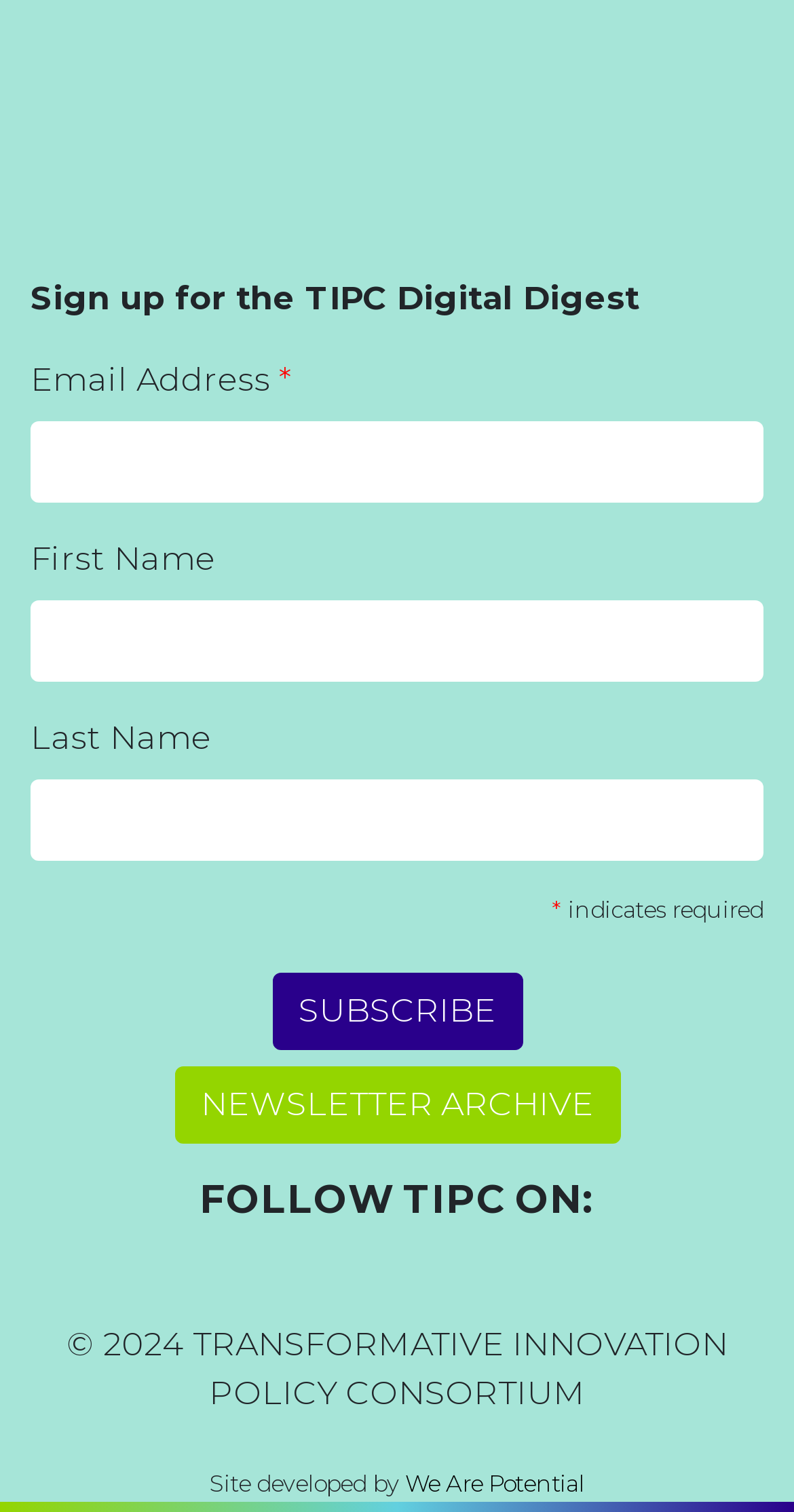How many social media platforms are listed?
Using the image as a reference, deliver a detailed and thorough answer to the question.

The webpage lists two social media platforms, namely Linkedin and Twitter, which are indicated by the link elements 'Linkedin' and 'TwitterX' respectively, along with their corresponding image elements.